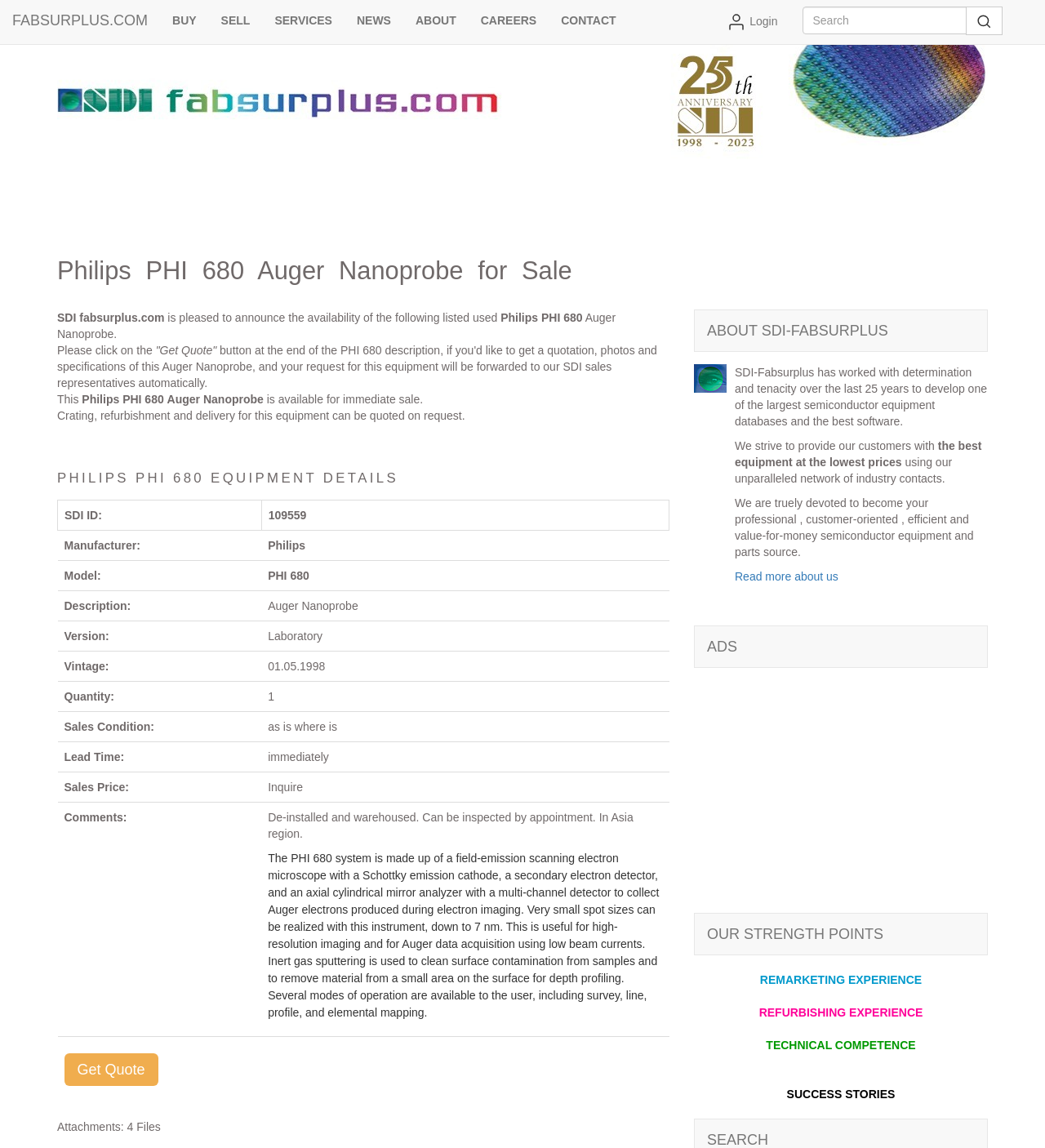Locate the bounding box coordinates of the area that needs to be clicked to fulfill the following instruction: "Click on the 'BUY' link". The coordinates should be in the format of four float numbers between 0 and 1, namely [left, top, right, bottom].

[0.153, 0.0, 0.2, 0.036]